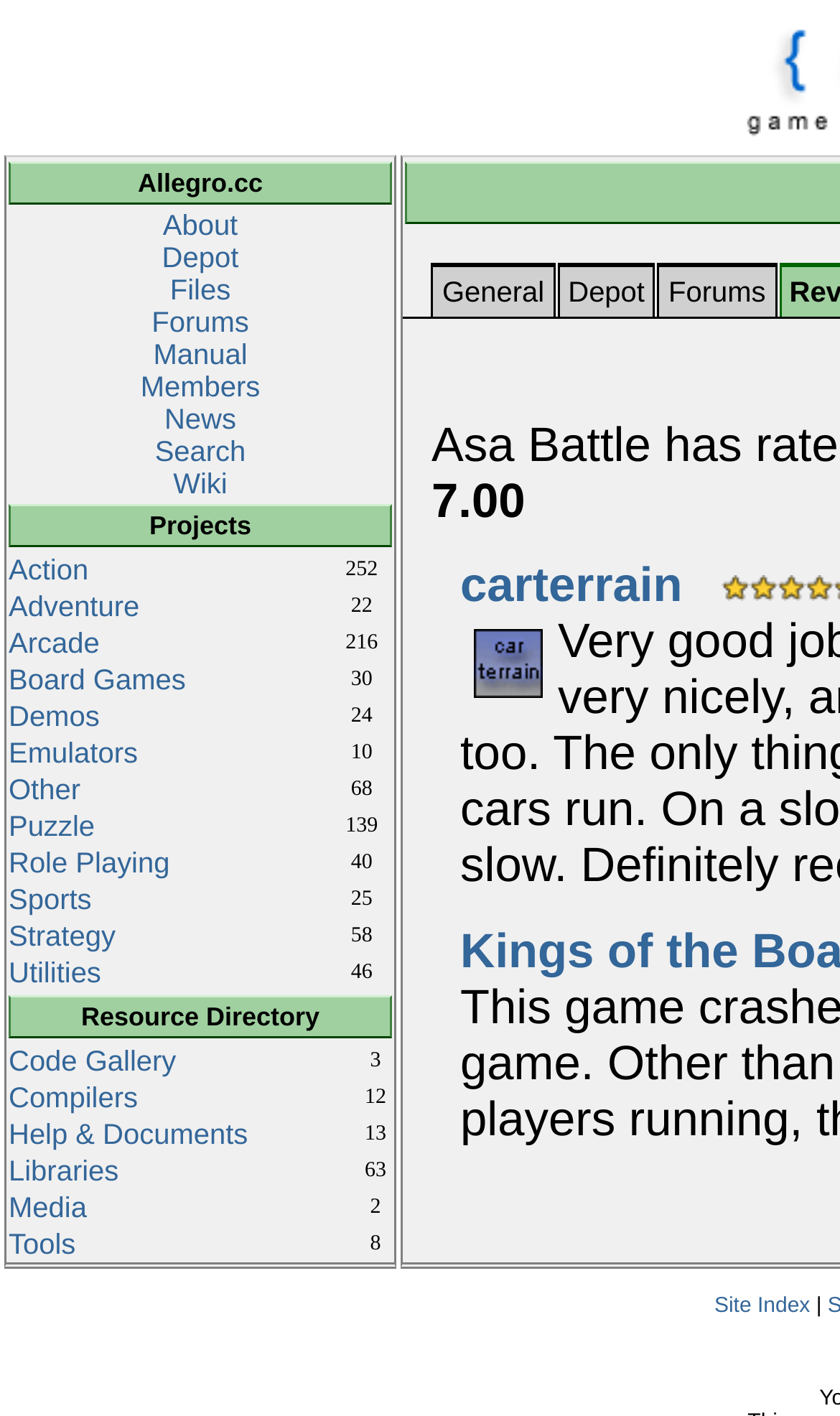Identify the bounding box coordinates of the specific part of the webpage to click to complete this instruction: "visit Code Gallery".

[0.01, 0.738, 0.21, 0.761]